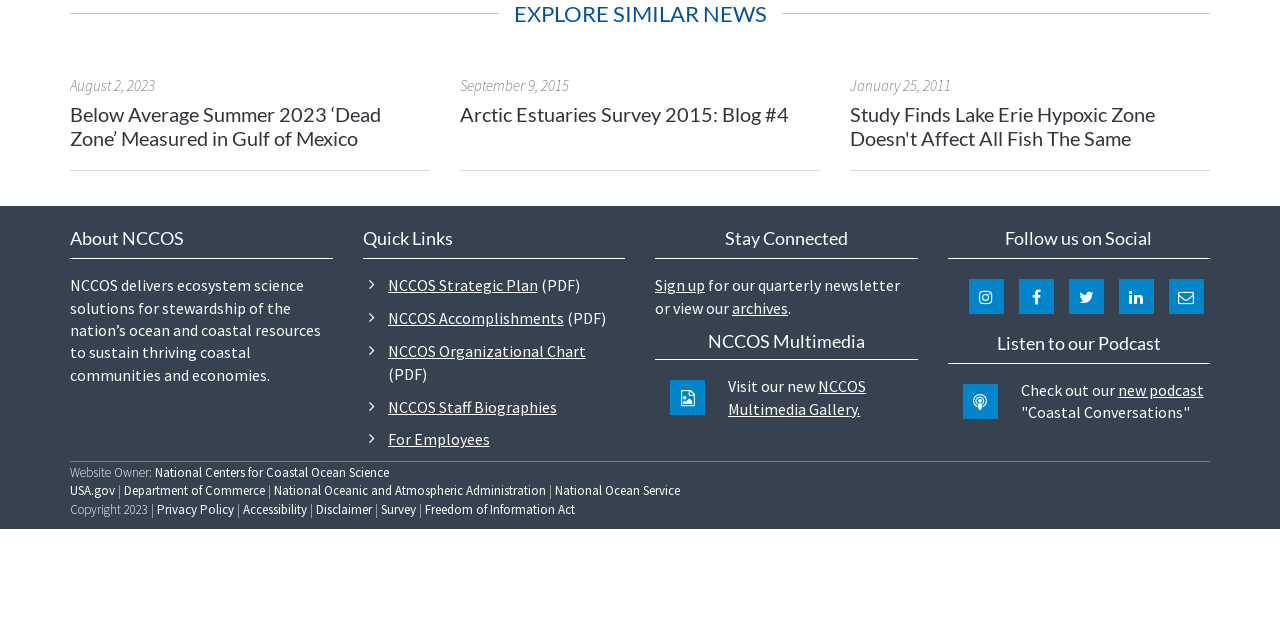Using the provided description title="Follow us on Linked in!", find the bounding box coordinates for the UI element. Provide the coordinates in (top-left x, top-left y, bottom-right x, bottom-right y) format, ensuring all values are between 0 and 1.

[0.874, 0.436, 0.901, 0.491]